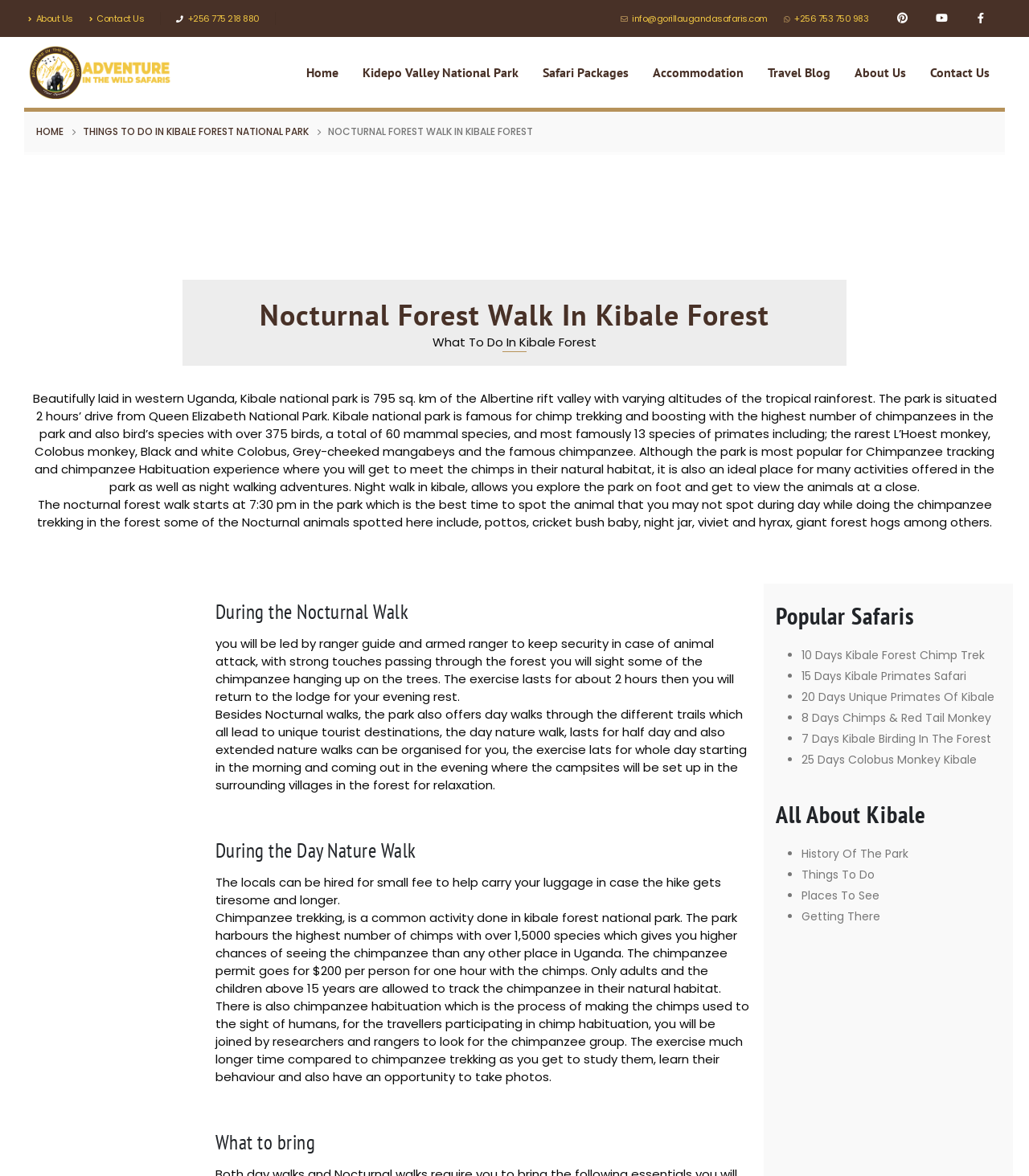Locate the bounding box coordinates of the clickable part needed for the task: "Explore Safari Packages".

[0.516, 0.048, 0.622, 0.074]